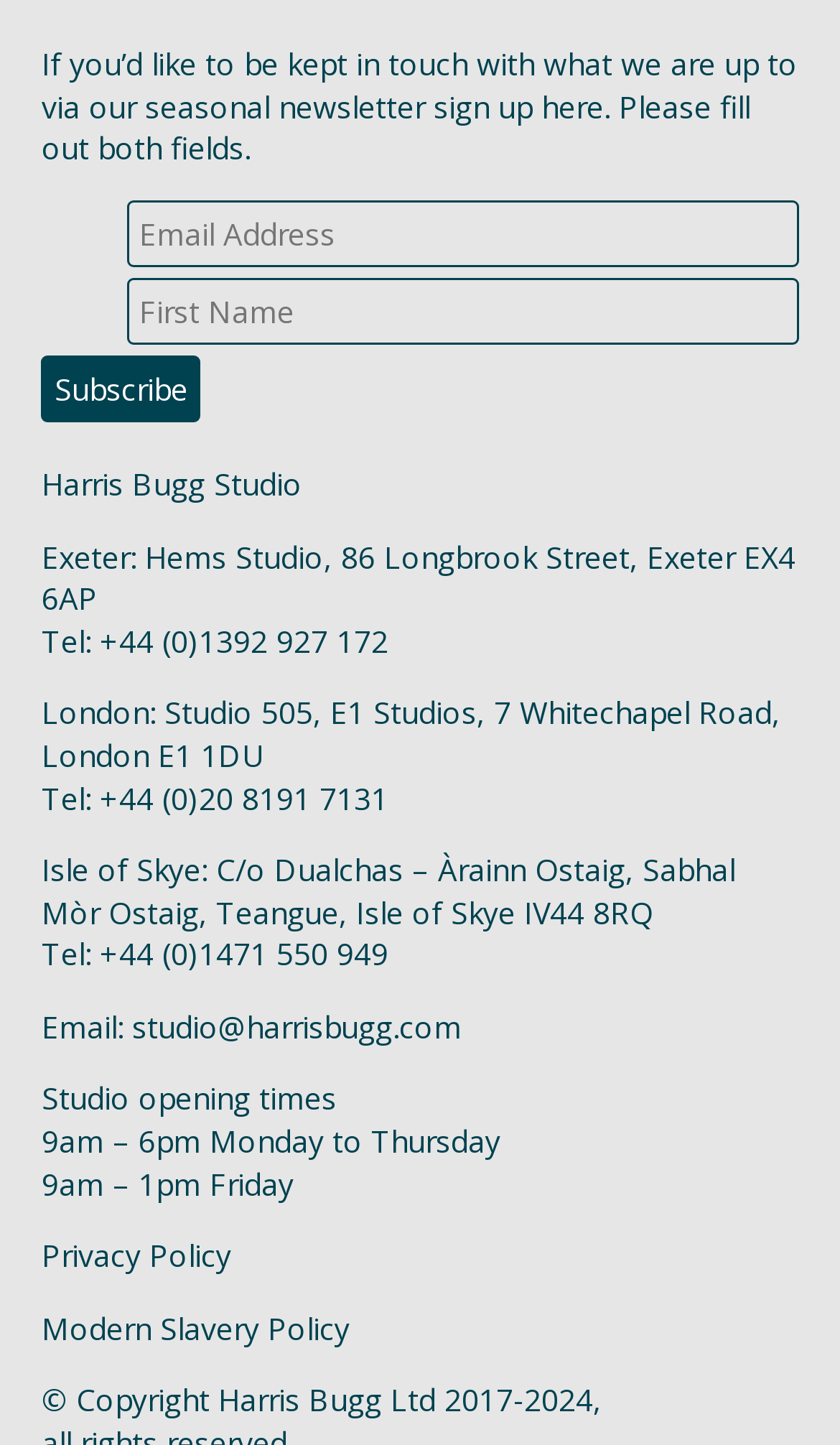Identify the bounding box coordinates necessary to click and complete the given instruction: "Subscribe to newsletter".

[0.049, 0.246, 0.239, 0.292]